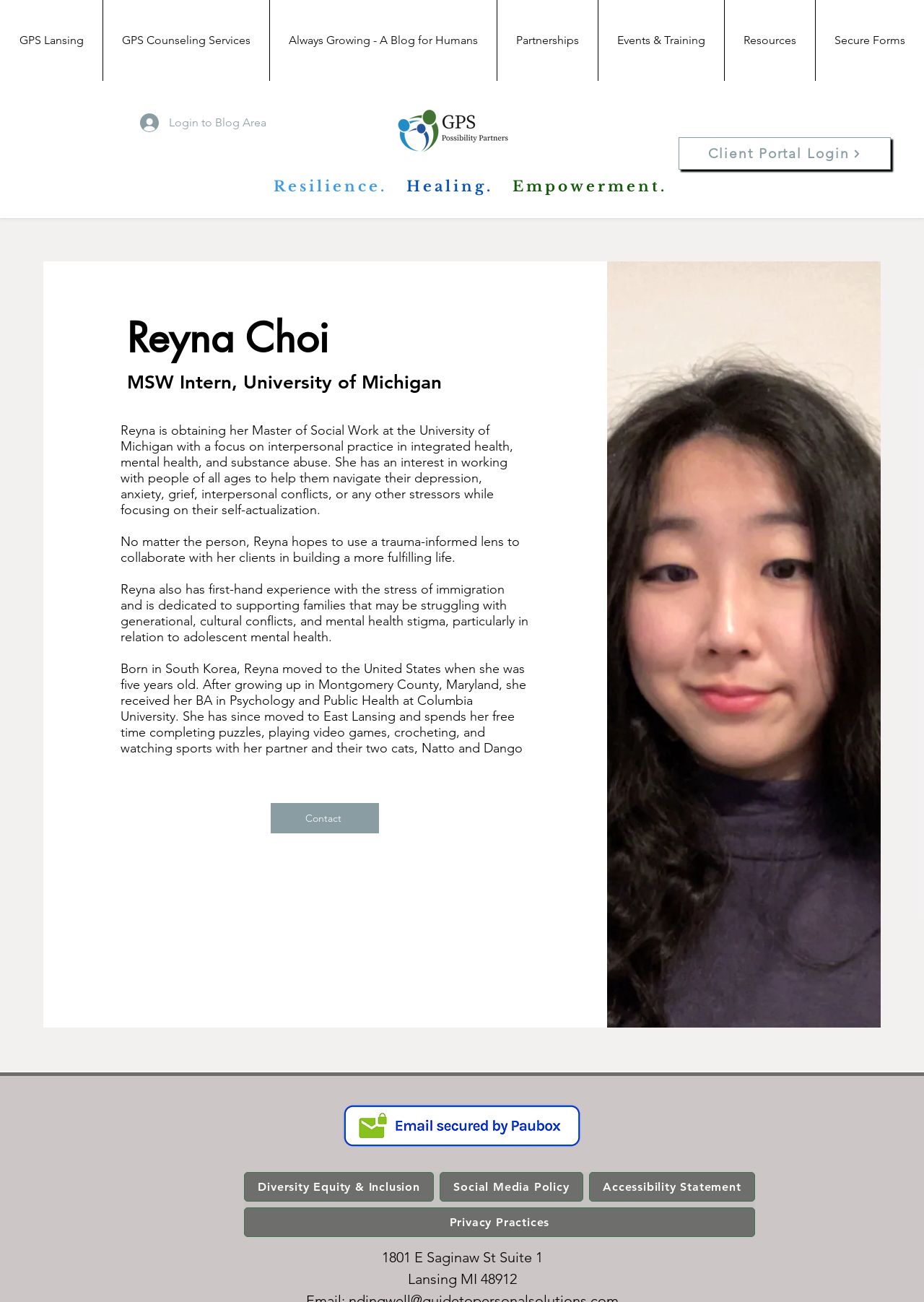Answer the question below in one word or phrase:
What is the name of the image file of Reyna's headshot?

ReynaC_Headshot_2024.jpg